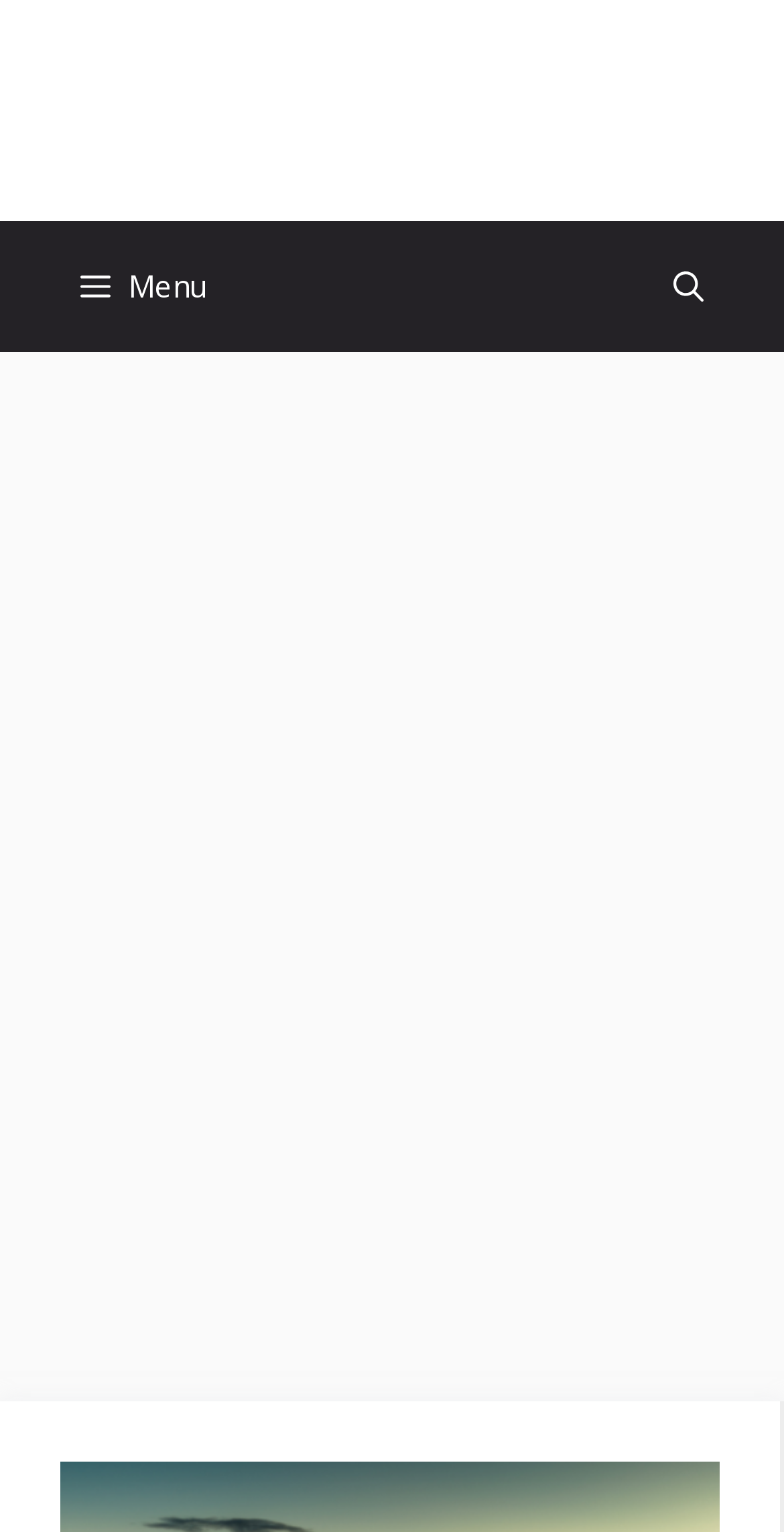What is the name of the site?
Using the details shown in the screenshot, provide a comprehensive answer to the question.

I found the site name by looking at the banner element at the top of the page, which contains the text 'TECH BACE'.